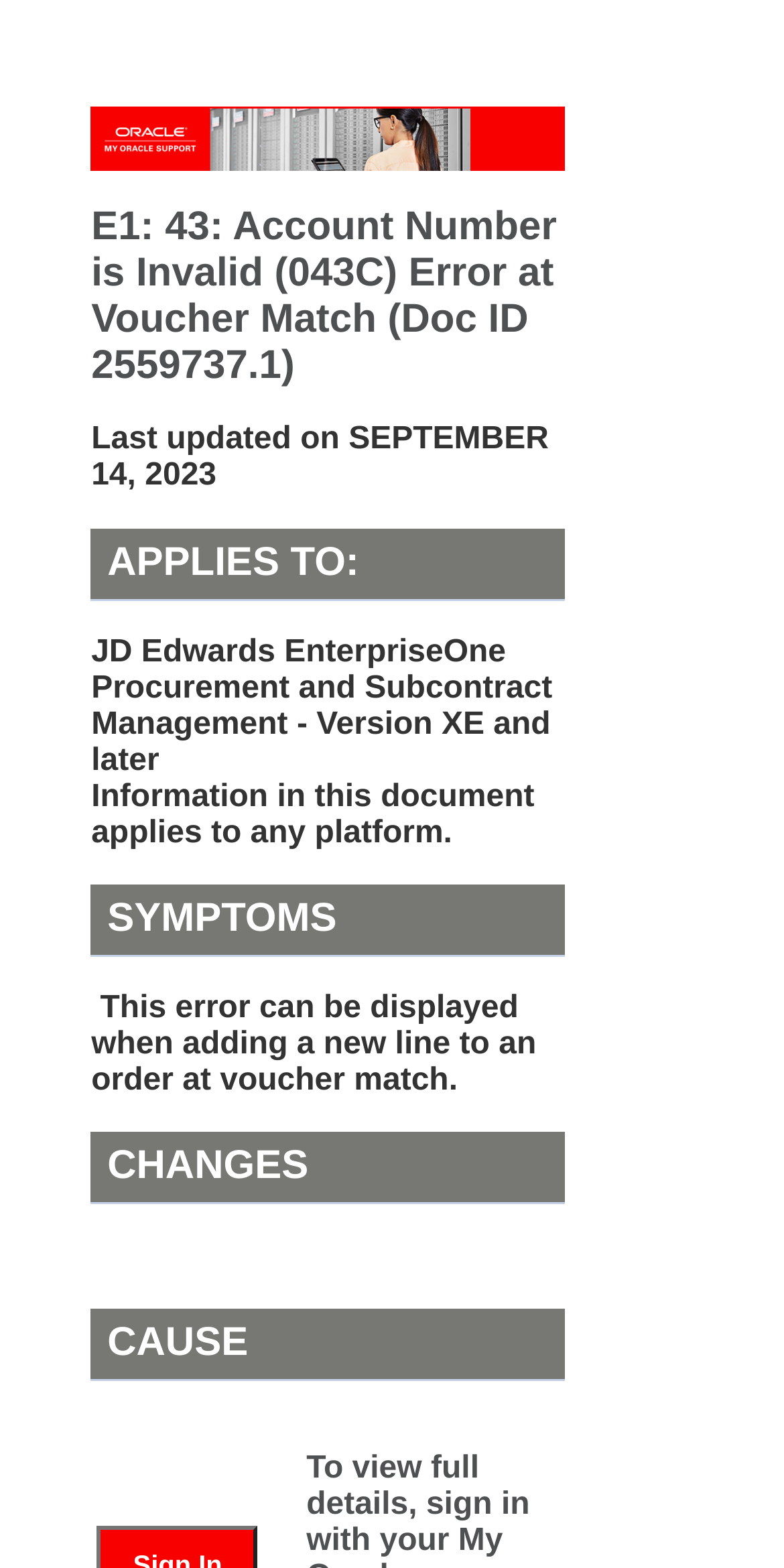Please identify the webpage's heading and generate its text content.

E1: 43: Account Number is Invalid (043C) Error at Voucher Match (Doc ID 2559737.1)